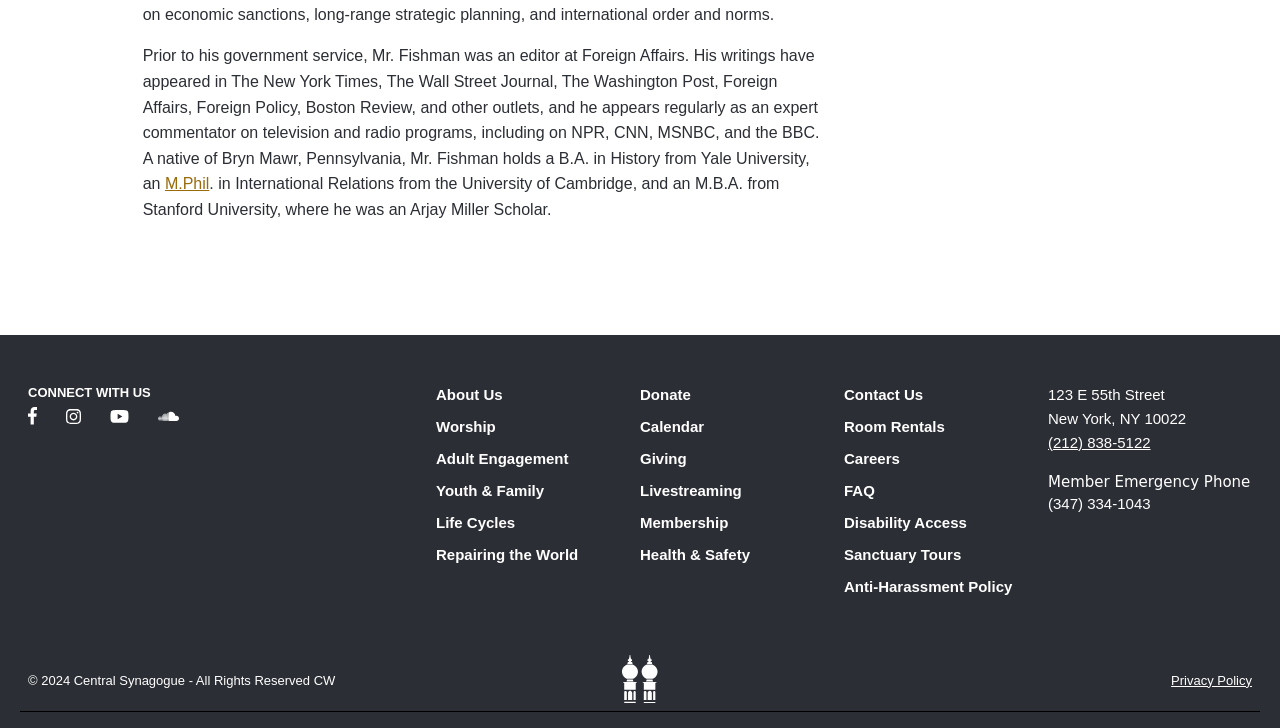Could you specify the bounding box coordinates for the clickable section to complete the following instruction: "Click the About Us link"?

[0.341, 0.527, 0.393, 0.558]